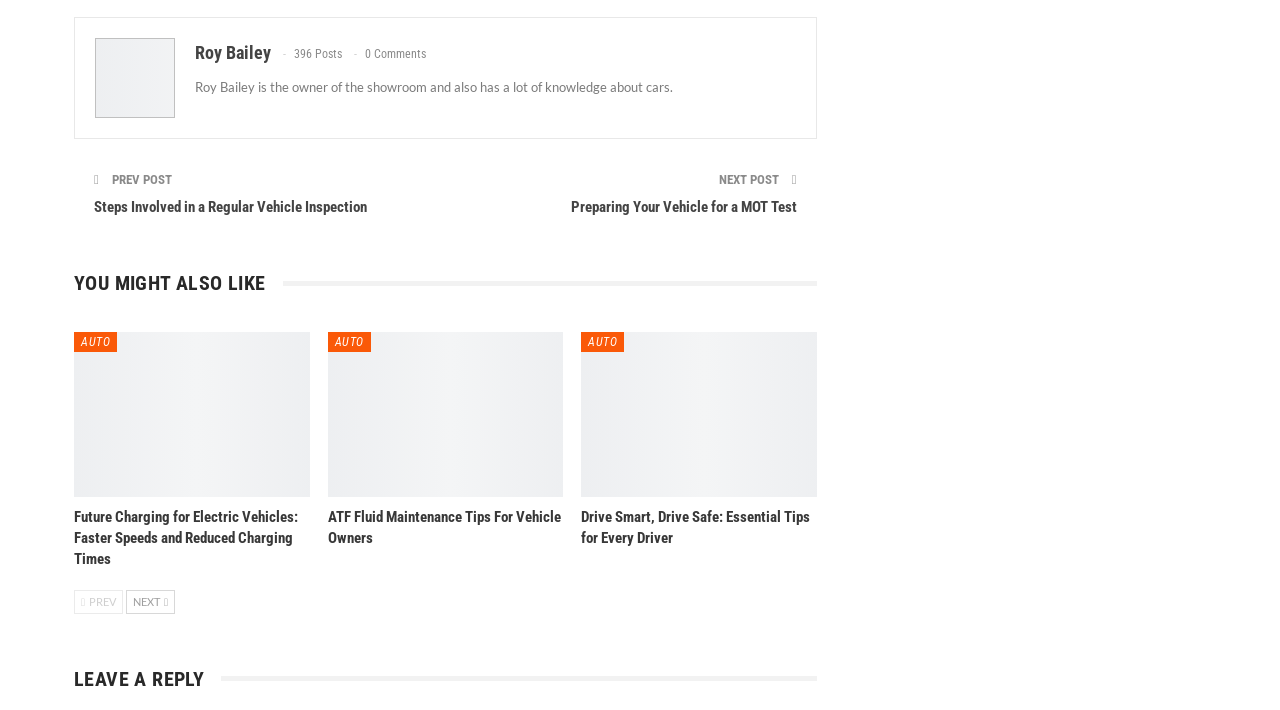From the image, can you give a detailed response to the question below:
What is the title of the previous post?

The answer can be found in the link element with the text 'Steps Involved in a Regular Vehicle Inspection' which is located near the 'PREV POST' text.